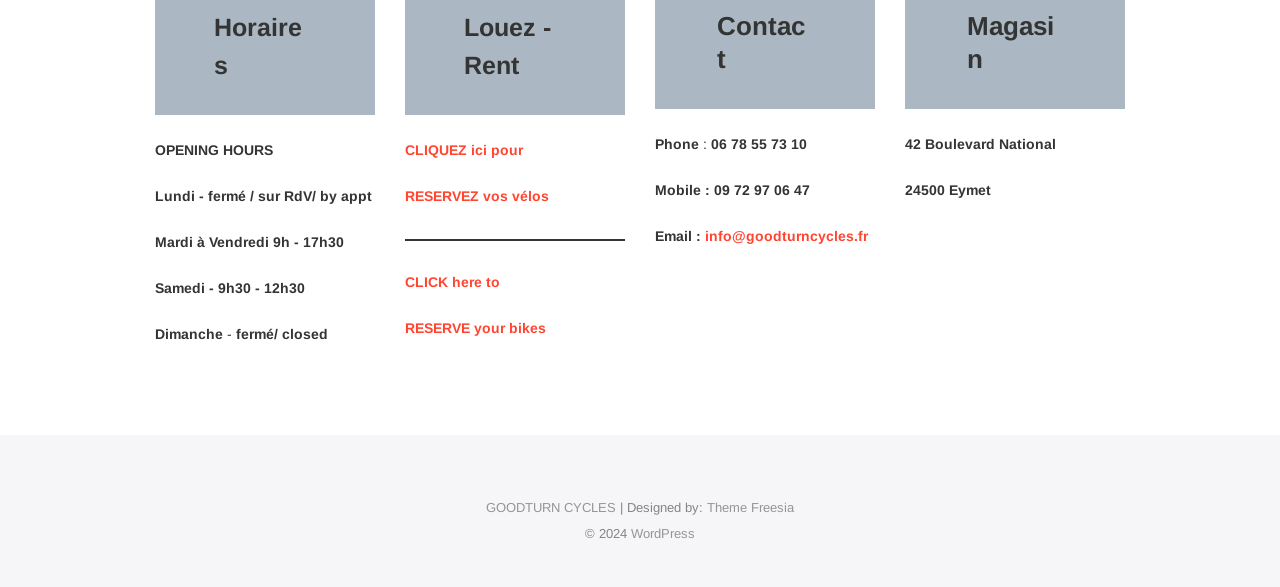Can you identify the bounding box coordinates of the clickable region needed to carry out this instruction: 'Click to visit the website's homepage'? The coordinates should be four float numbers within the range of 0 to 1, stated as [left, top, right, bottom].

[0.38, 0.852, 0.481, 0.878]